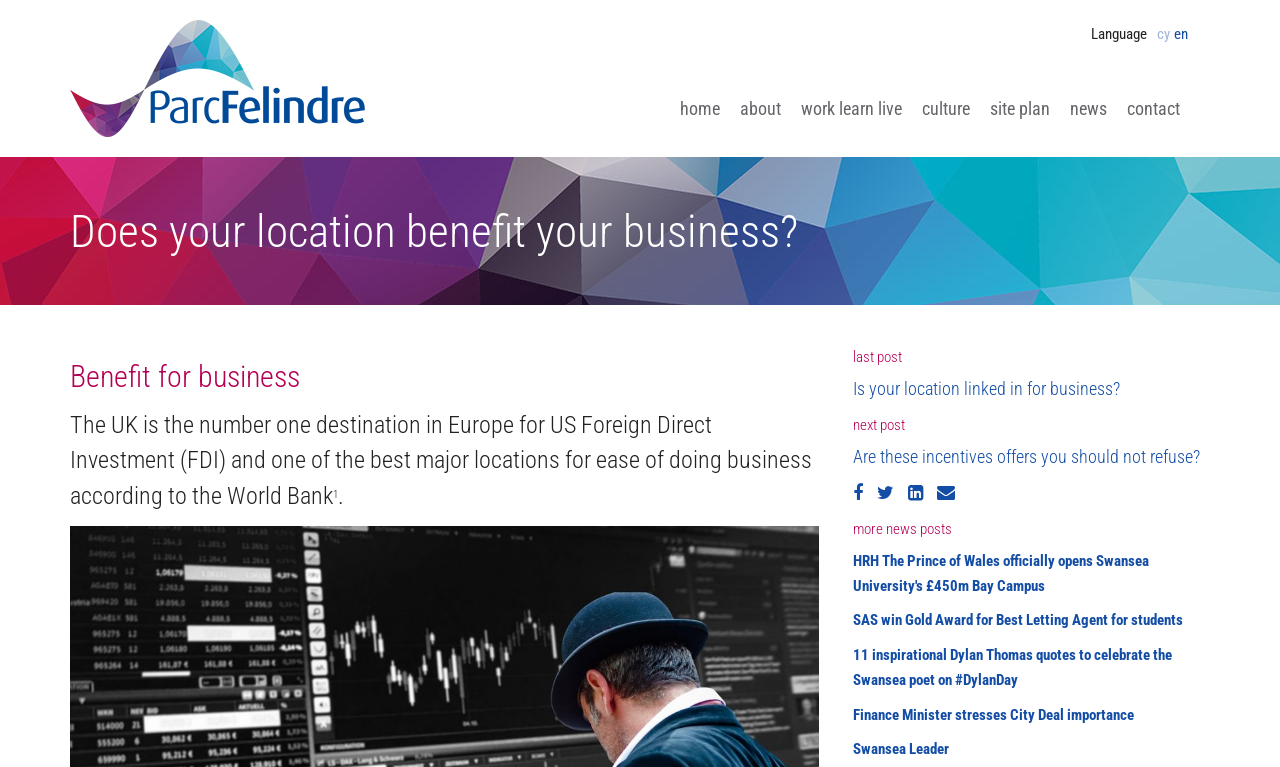What is the name of the campus opened by HRH The Prince of Wales?
Can you provide an in-depth and detailed response to the question?

The webpage mentions that HRH The Prince of Wales officially opens Swansea University's £450m Bay Campus, so the answer is Bay Campus.